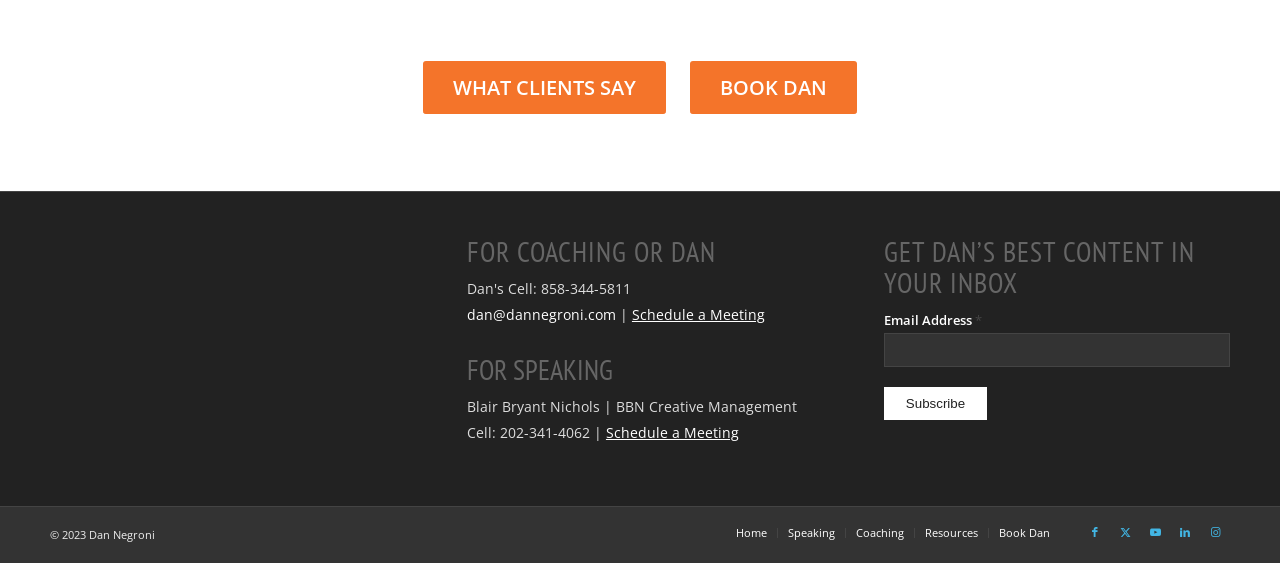Locate the bounding box coordinates of the element to click to perform the following action: 'Click on 'WHAT CLIENTS SAY''. The coordinates should be given as four float values between 0 and 1, in the form of [left, top, right, bottom].

[0.33, 0.108, 0.52, 0.202]